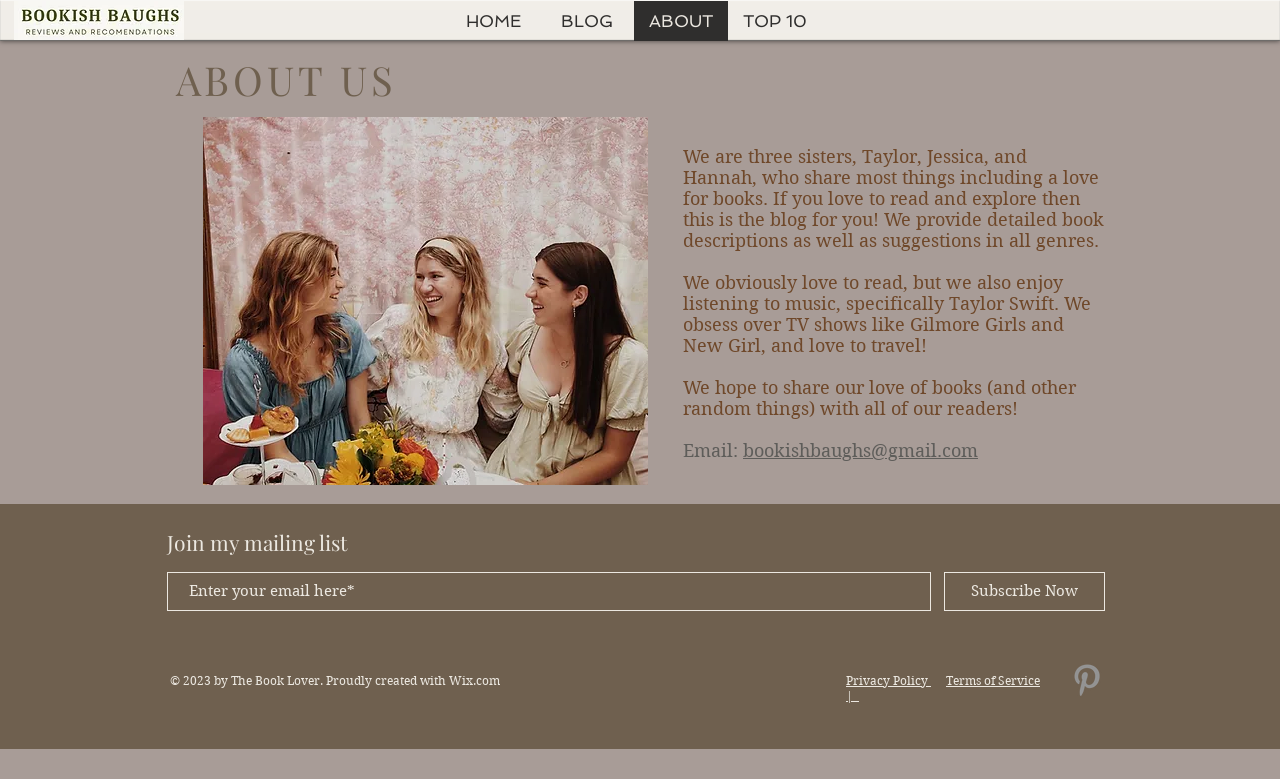Please identify the bounding box coordinates of the element's region that I should click in order to complete the following instruction: "read the Expert's View article". The bounding box coordinates consist of four float numbers between 0 and 1, i.e., [left, top, right, bottom].

None